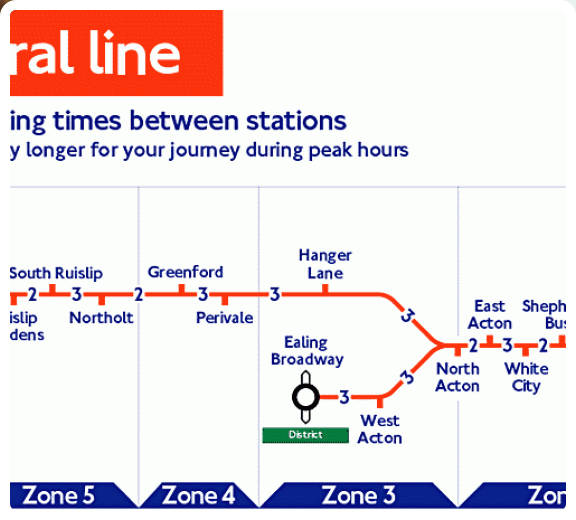Using the information in the image, give a comprehensive answer to the question: 
What is the zone number of South Ruislip?

According to the map, South Ruislip is located at the outer end of the Central line, and the map explicitly states that it is in Zone 5, providing commuters with essential information for planning their journeys.